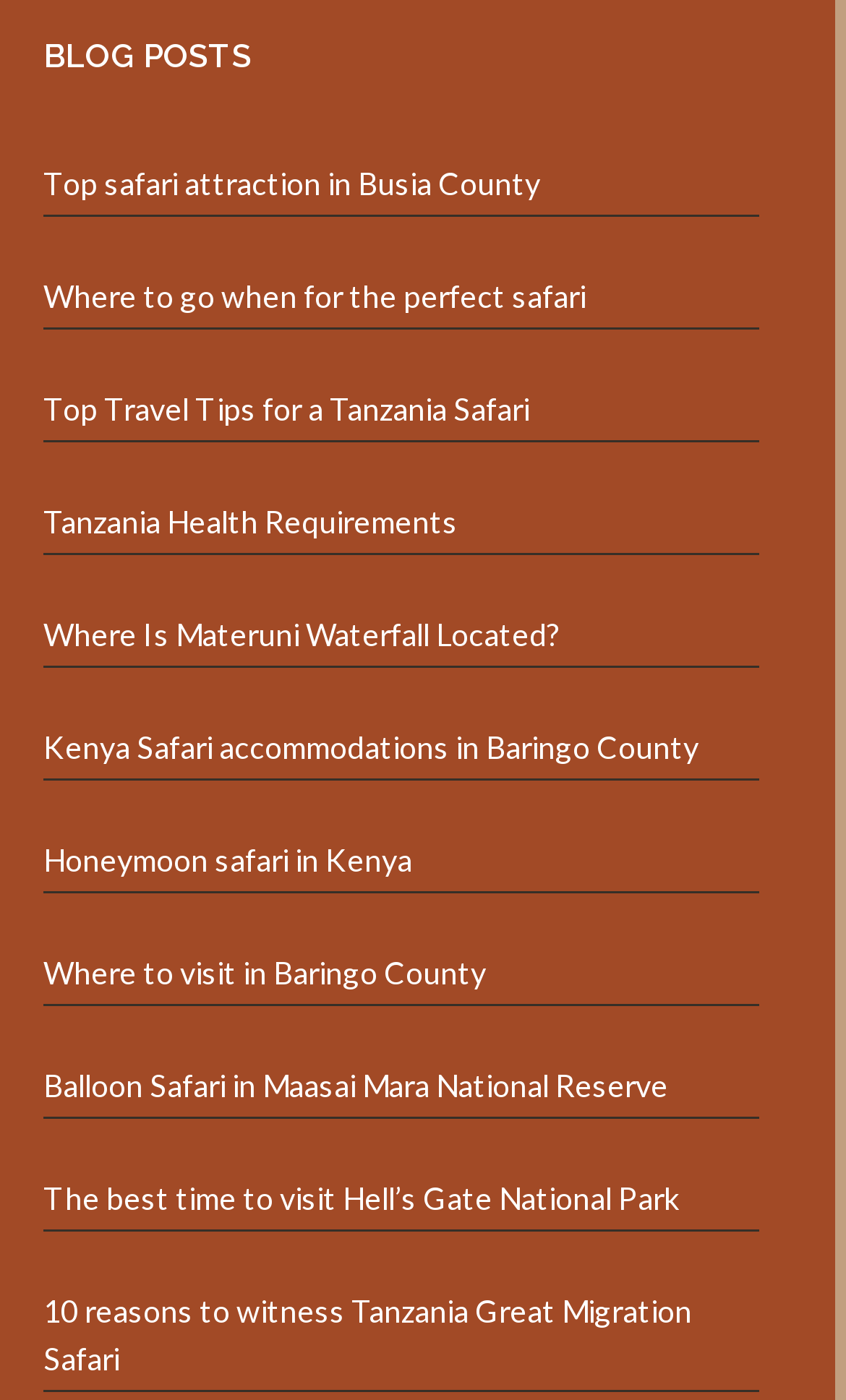Identify the bounding box coordinates of the section to be clicked to complete the task described by the following instruction: "Call Fairfax location". The coordinates should be four float numbers between 0 and 1, formatted as [left, top, right, bottom].

None